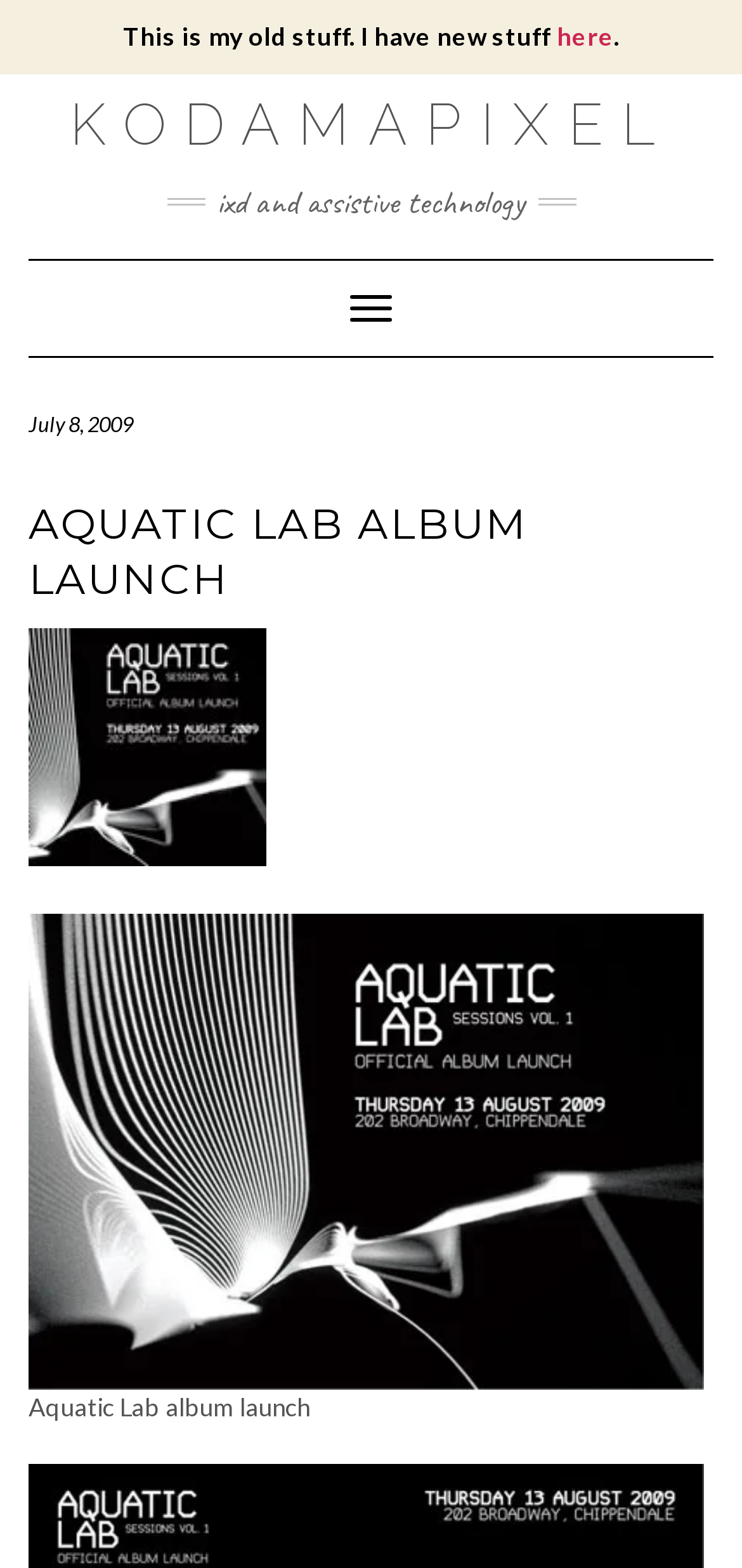Please determine the main heading text of this webpage.

AQUATIC LAB ALBUM LAUNCH